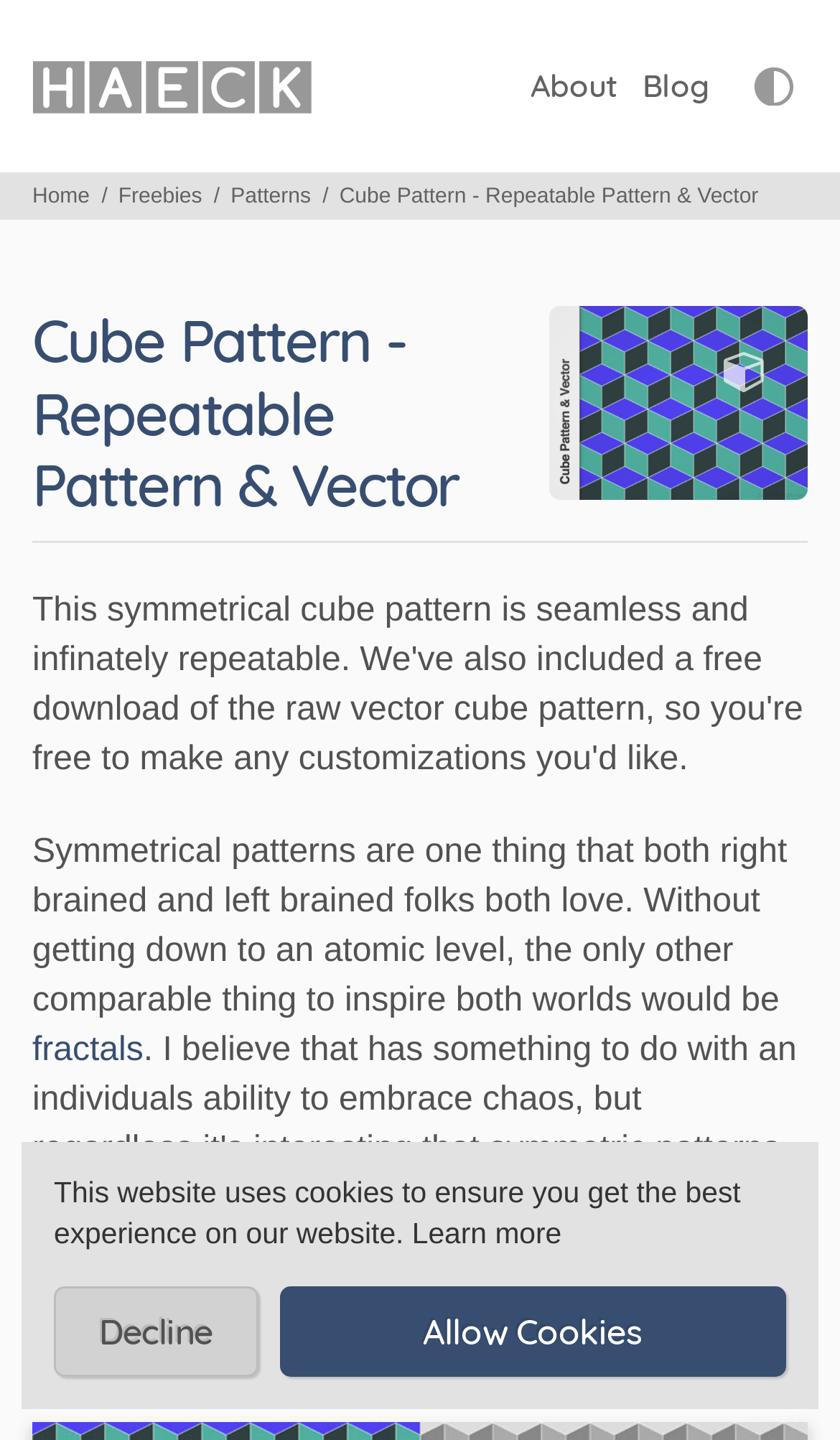Determine the main heading of the webpage and generate its text.

Cube Pattern - Repeatable Pattern & Vector